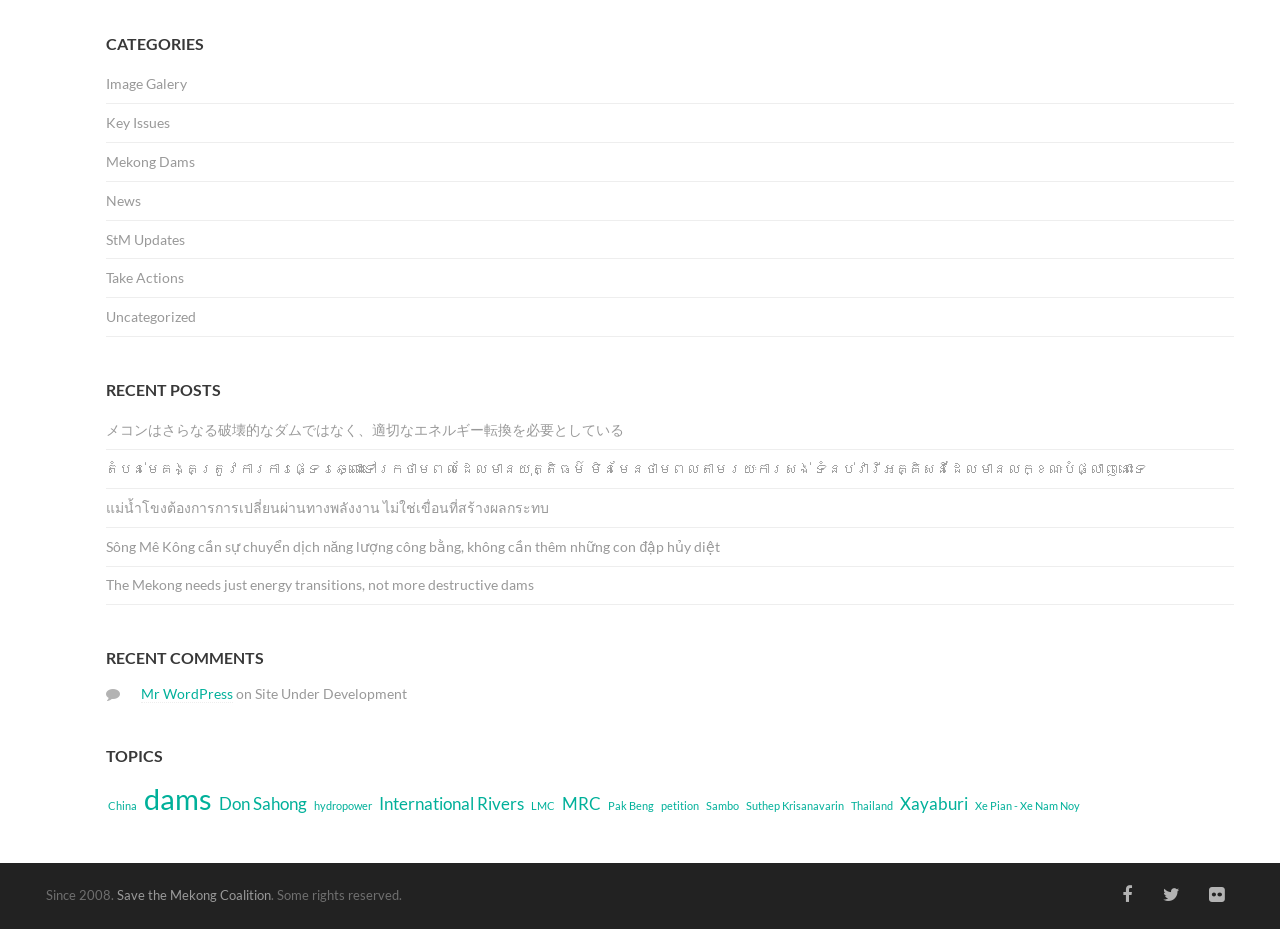Pinpoint the bounding box coordinates of the element you need to click to execute the following instruction: "Click on Image Galery". The bounding box should be represented by four float numbers between 0 and 1, in the format [left, top, right, bottom].

[0.082, 0.07, 0.146, 0.111]